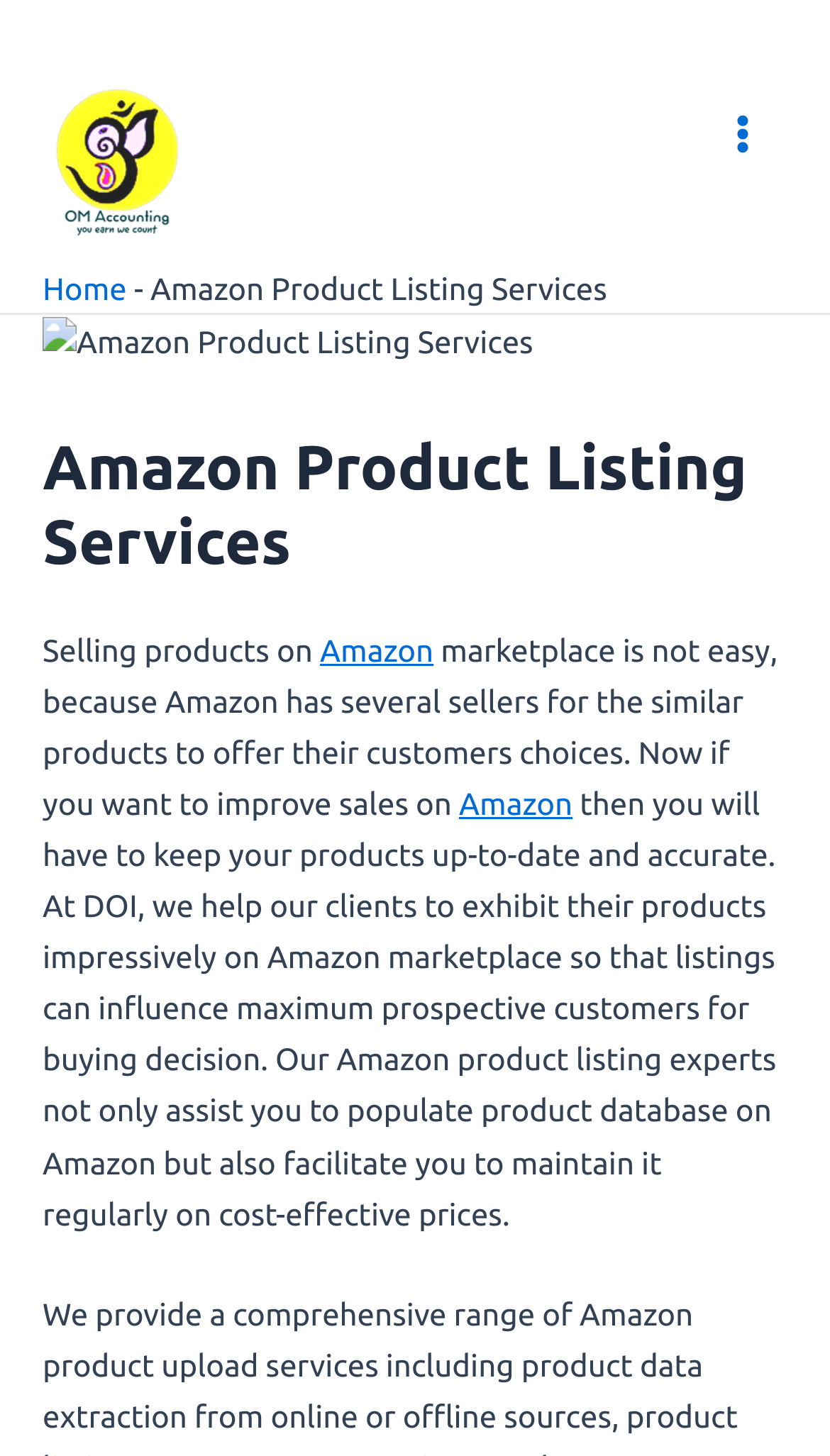Provide a brief response to the question below using a single word or phrase: 
What is the company name?

OM Accounting